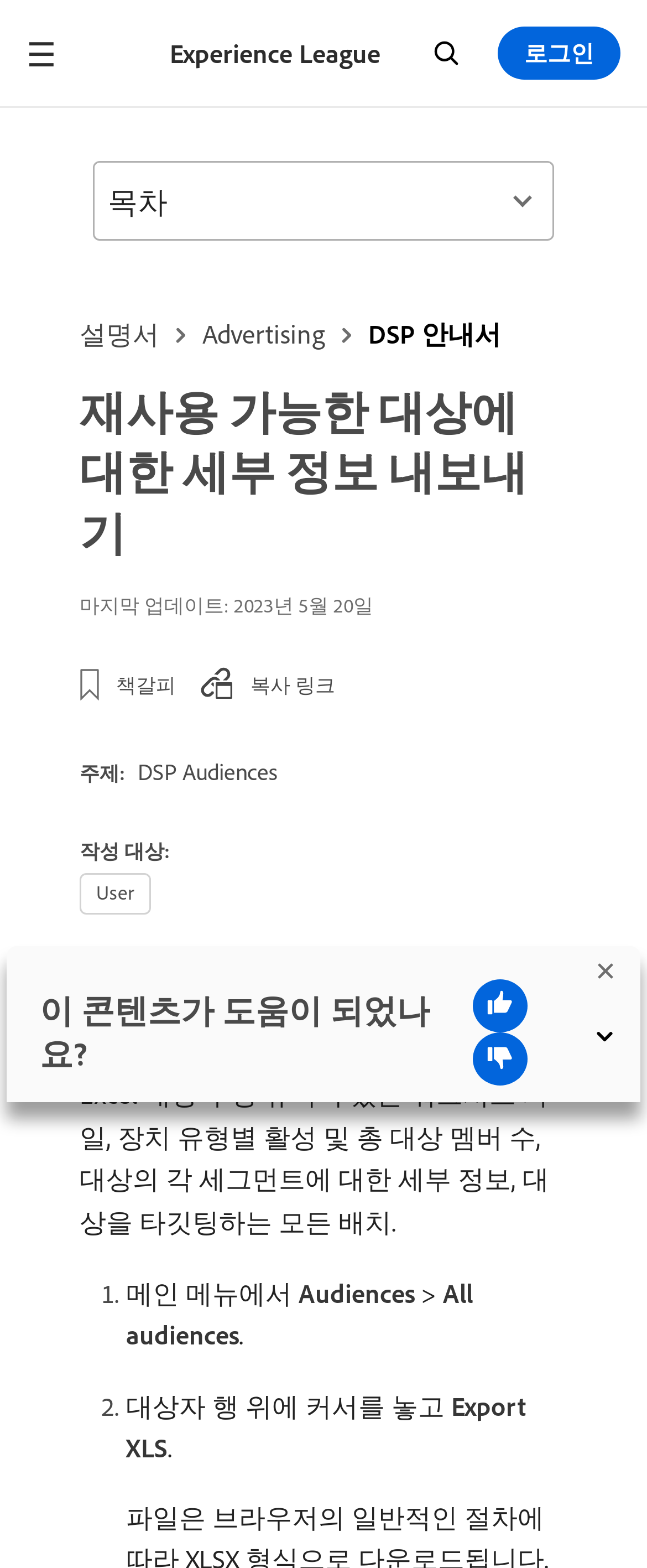Provide a single word or phrase to answer the given question: 
How many steps are there to download the target configuration?

2